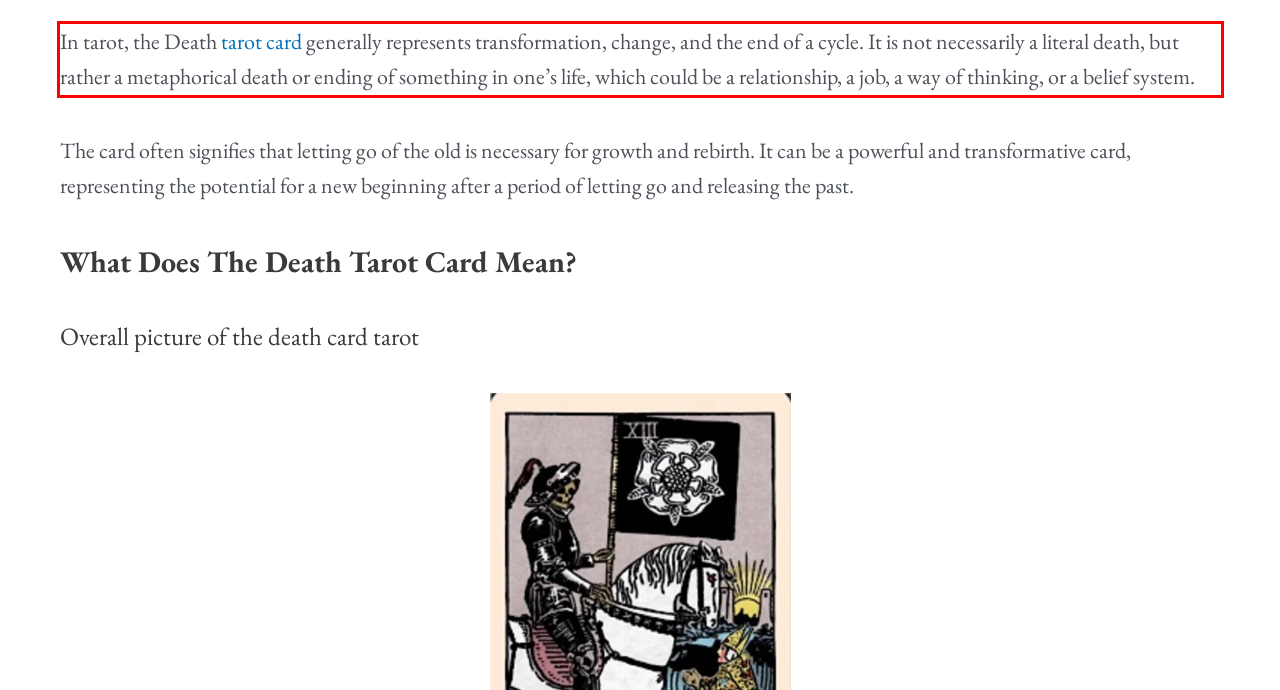You are provided with a screenshot of a webpage that includes a red bounding box. Extract and generate the text content found within the red bounding box.

In tarot, the Death tarot card generally represents transformation, change, and the end of a cycle. It is not necessarily a literal death, but rather a metaphorical death or ending of something in one’s life, which could be a relationship, a job, a way of thinking, or a belief system.